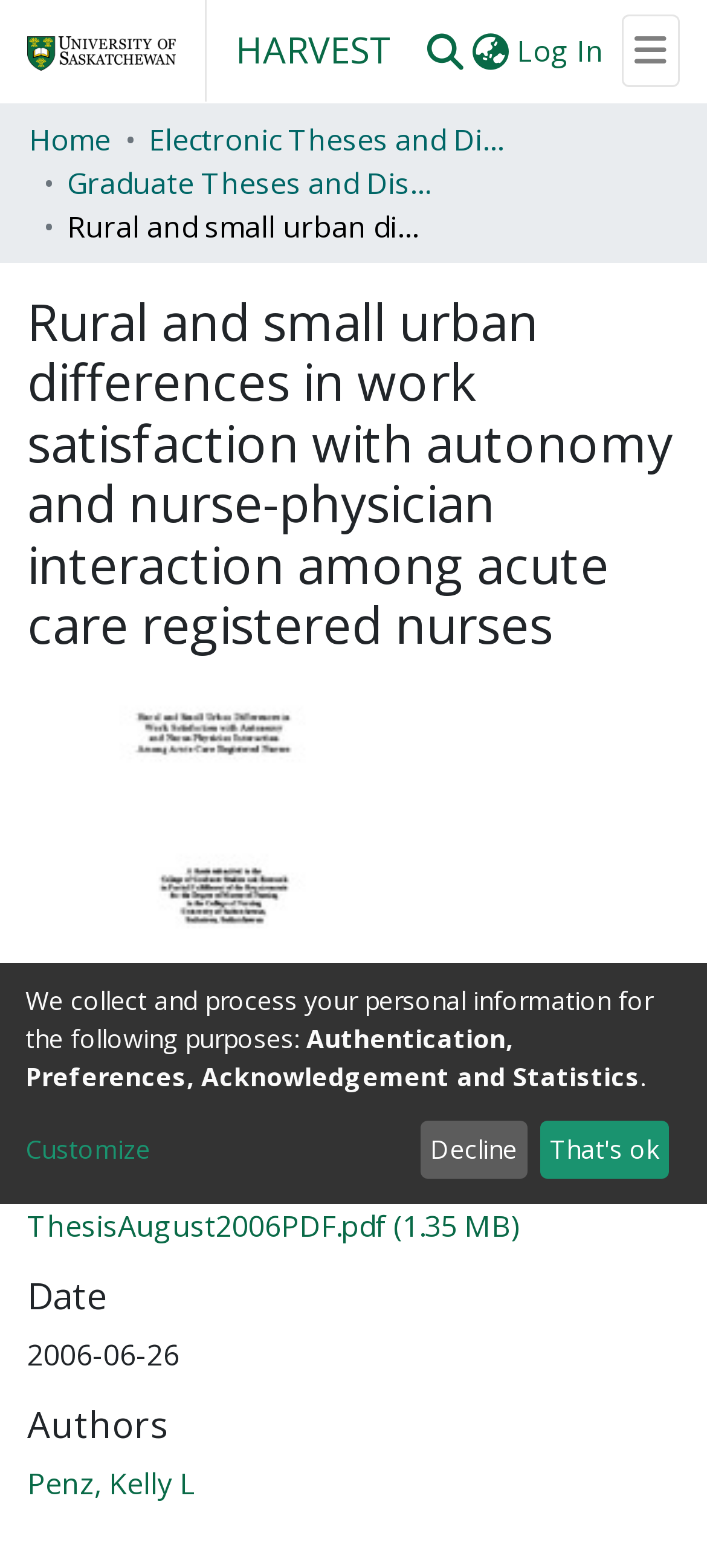Find the bounding box coordinates for the UI element whose description is: "September 28, 2019September 26, 2019". The coordinates should be four float numbers between 0 and 1, in the format [left, top, right, bottom].

None